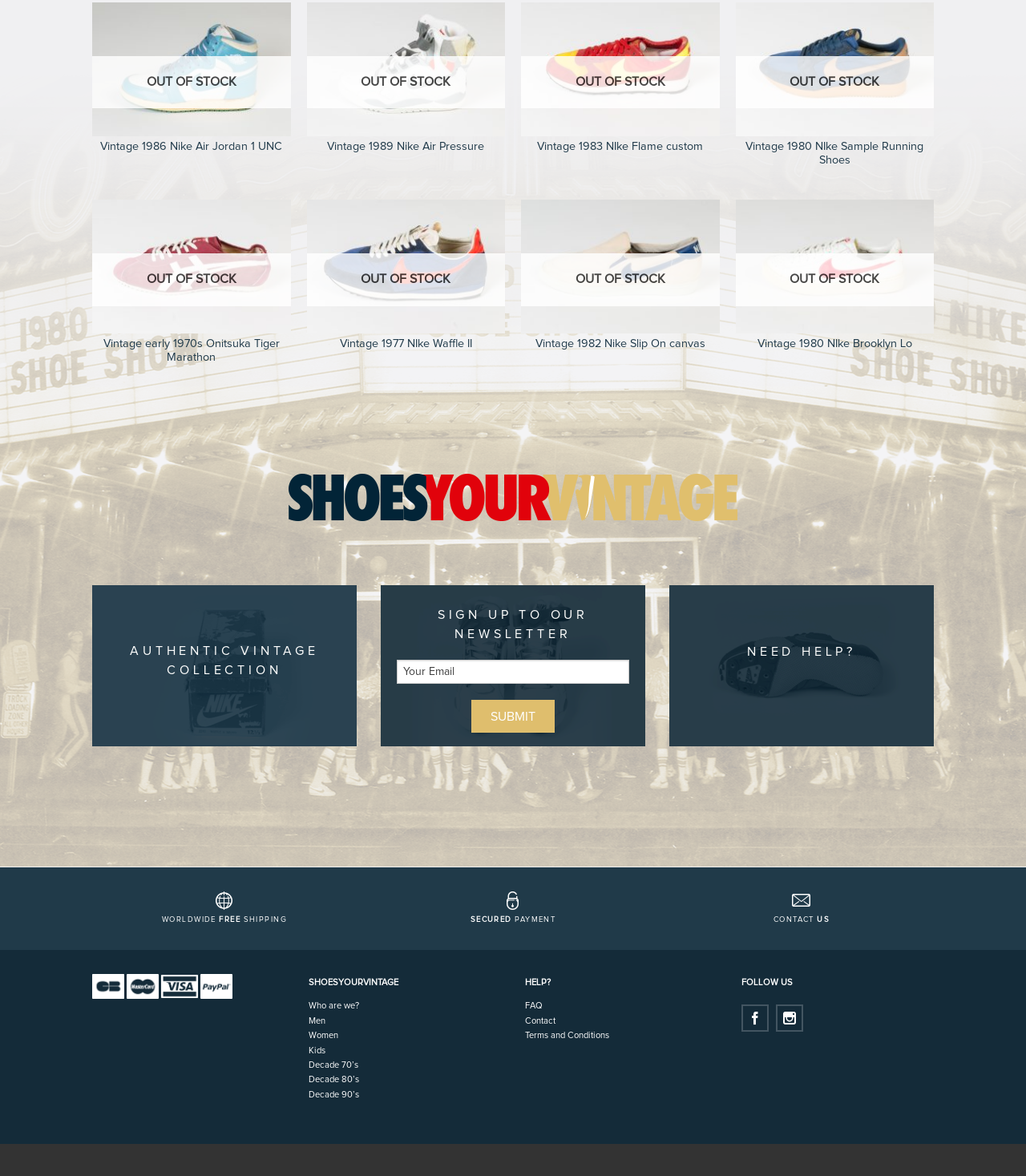What is the shipping policy?
Look at the image and answer with only one word or phrase.

Free worldwide shipping